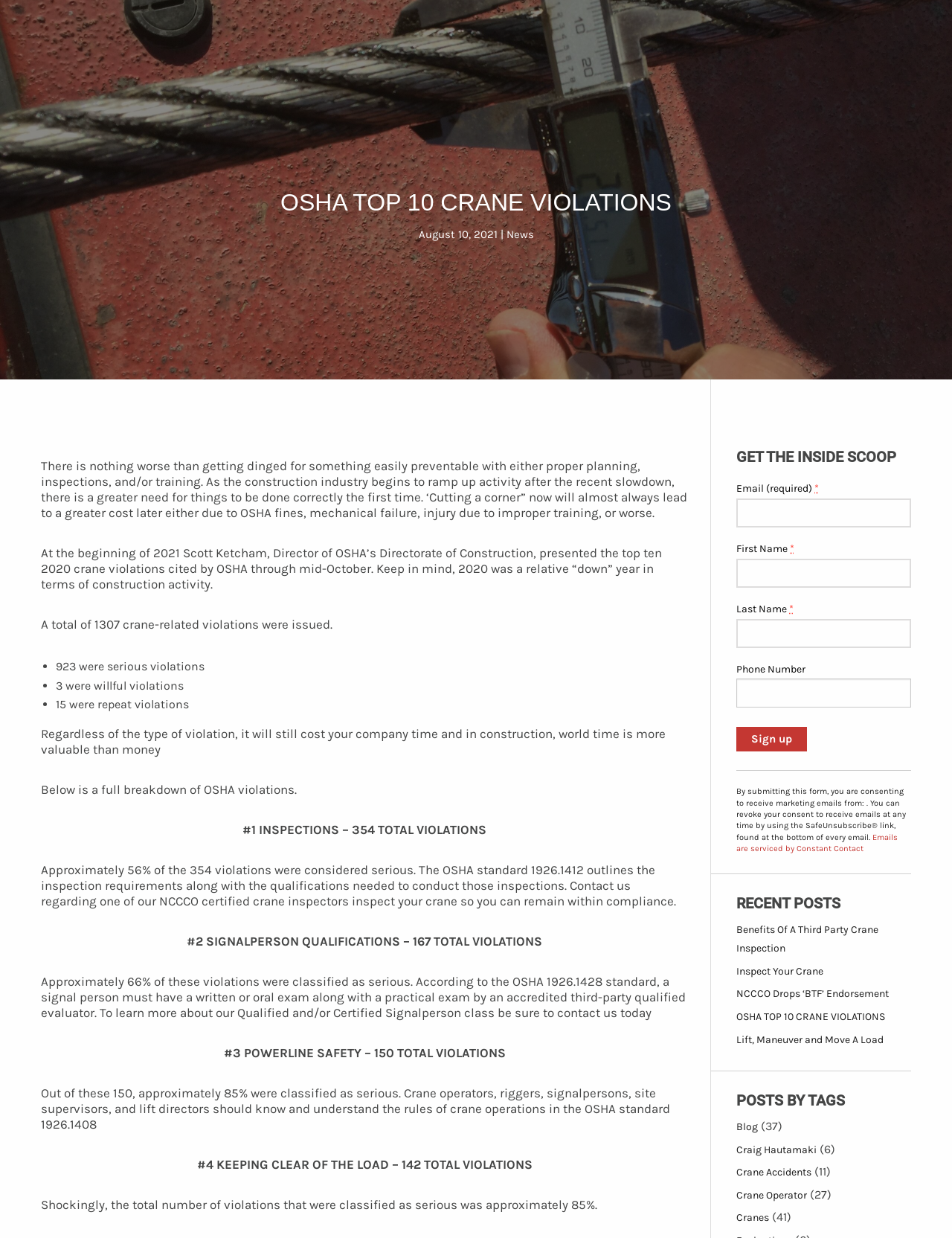Provide a brief response in the form of a single word or phrase:
How many willful violations were issued in 2020?

3